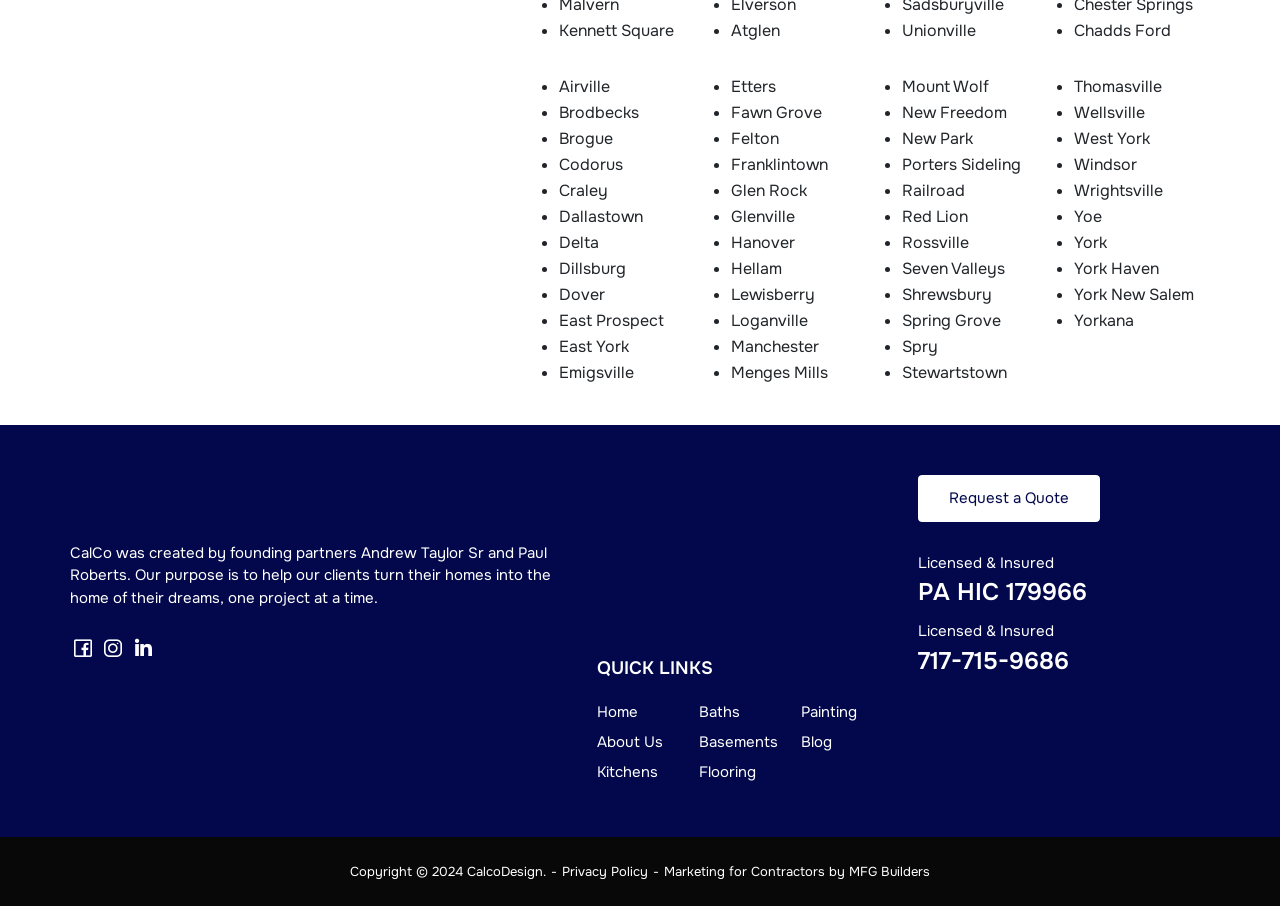Determine the bounding box coordinates of the section to be clicked to follow the instruction: "Click on Airville". The coordinates should be given as four float numbers between 0 and 1, formatted as [left, top, right, bottom].

[0.437, 0.083, 0.477, 0.107]